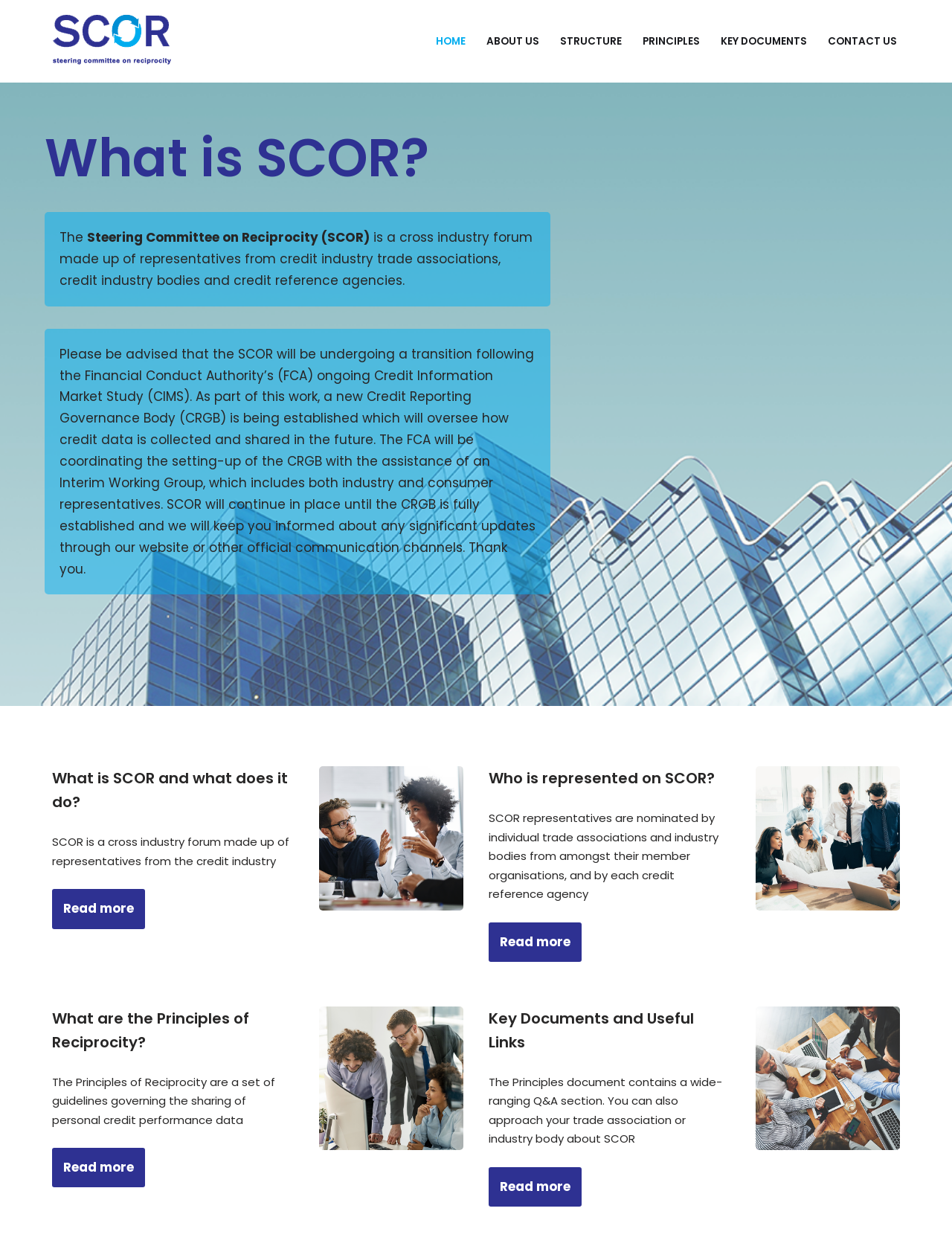Please find the bounding box coordinates of the section that needs to be clicked to achieve this instruction: "Read more about Who is represented on SCOR?".

[0.513, 0.739, 0.611, 0.77]